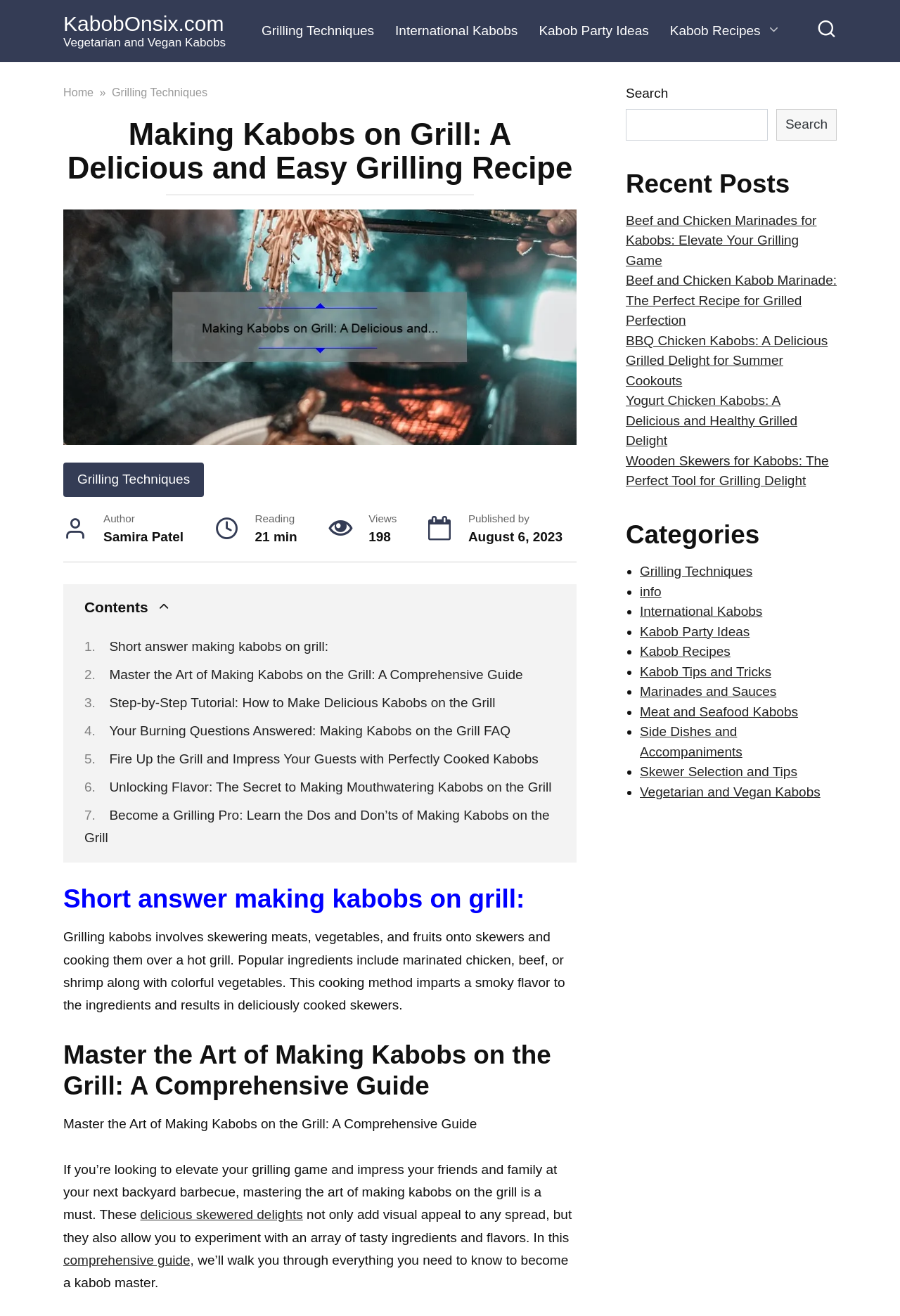Highlight the bounding box coordinates of the element that should be clicked to carry out the following instruction: "Learn about grilling techniques". The coordinates must be given as four float numbers ranging from 0 to 1, i.e., [left, top, right, bottom].

[0.279, 0.005, 0.427, 0.042]